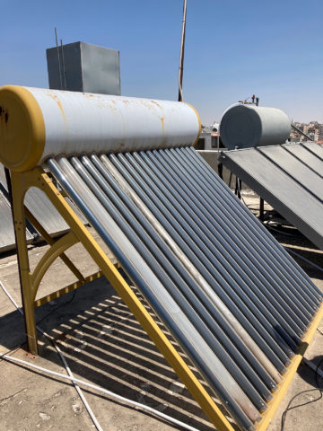What is the purpose of the glass tubes?
Using the screenshot, give a one-word or short phrase answer.

Collect solar energy